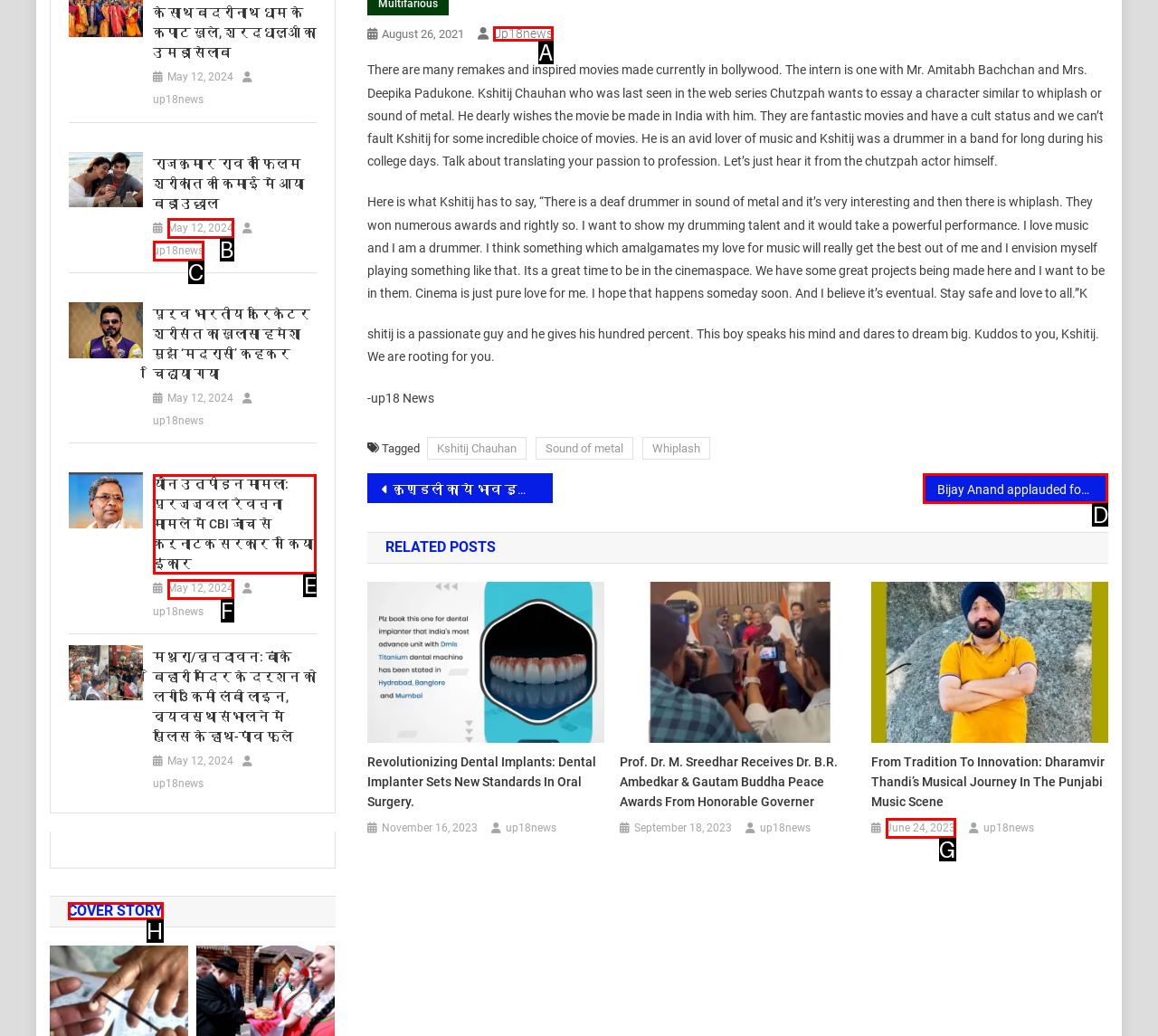Tell me which one HTML element you should click to complete the following task: View the post about Bijay Anand in Shershaah
Answer with the option's letter from the given choices directly.

D